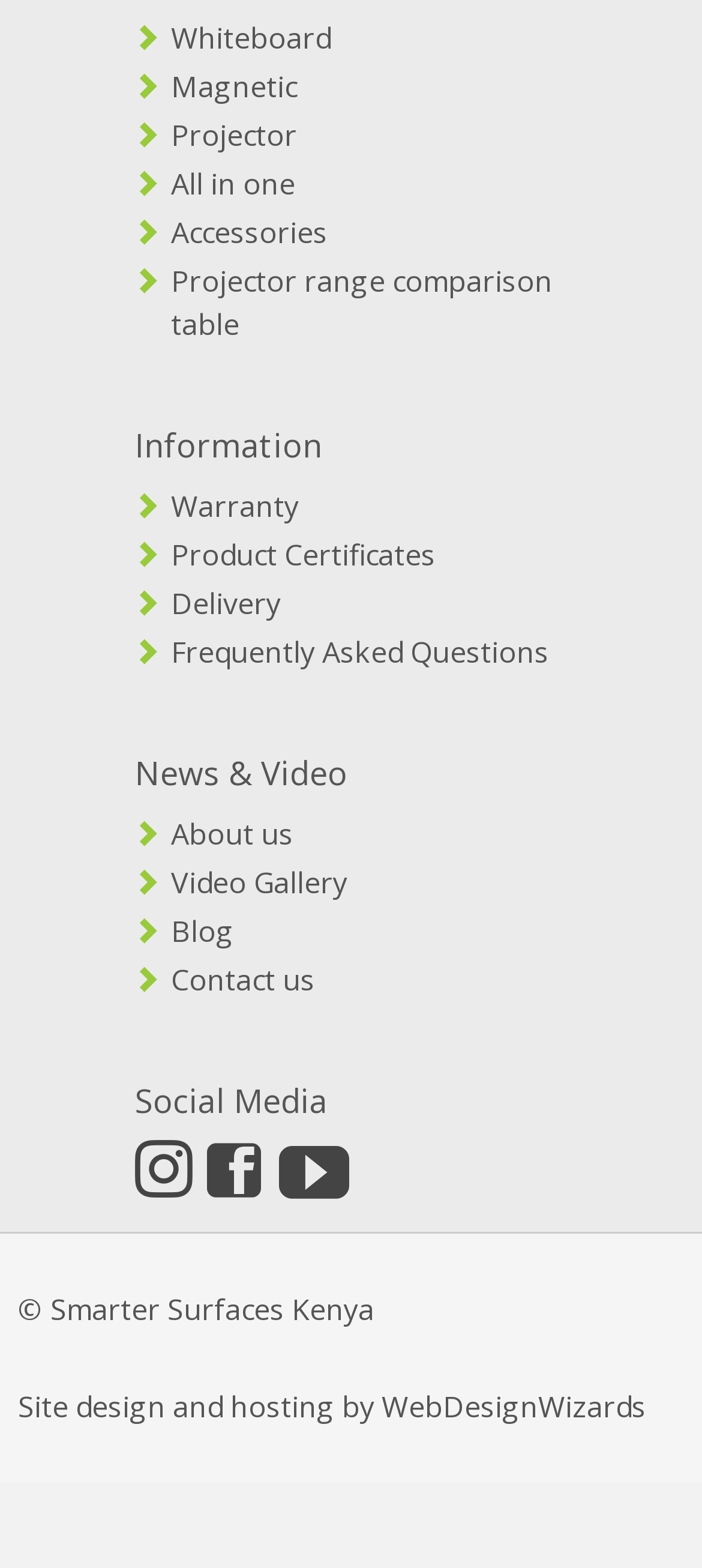Locate the bounding box coordinates of the item that should be clicked to fulfill the instruction: "Visit Facebook page".

[0.192, 0.741, 0.274, 0.767]